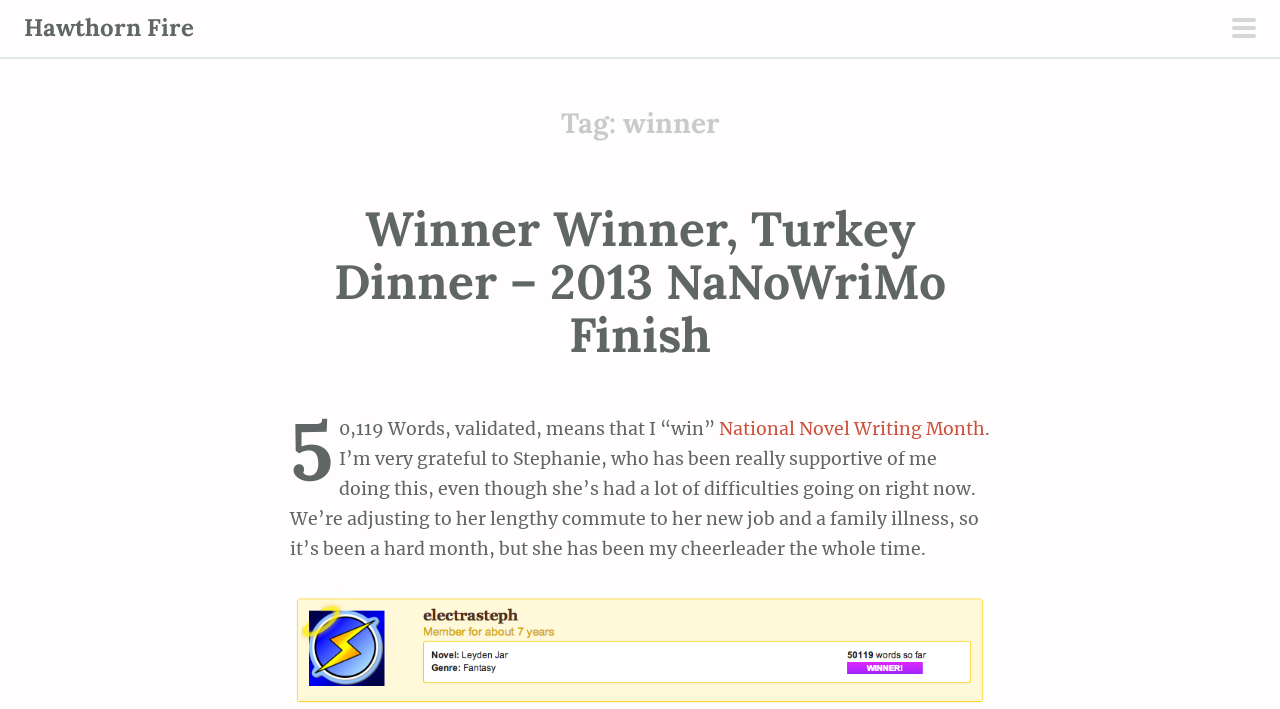Describe all significant elements and features of the webpage.

The webpage is about the author's achievement in the National Novel Writing Month, specifically winning the 2013 NaNoWriMo challenge. At the top-right corner, there is a primary menu button. Below it, the title "Hawthorn Fire" is displayed prominently. 

Under the title, there is a header section that contains a subheading "Tag: winner" and another subheading "Winner Winner, Turkey Dinner – 2013 NaNoWriMo Finish", which is a link to a specific article or post. 

To the right of the subheadings, there is a block of text that describes the author's achievement, stating that they have written 50,119 words and expressing gratitude to their supportive partner, Stephanie, who has been a cheerleader throughout the challenging month. 

The text also mentions a link to the National Novel Writing Month website. Below the text, there is an image with the caption "2013-winner", which is likely a badge or a certificate representing the author's achievement.